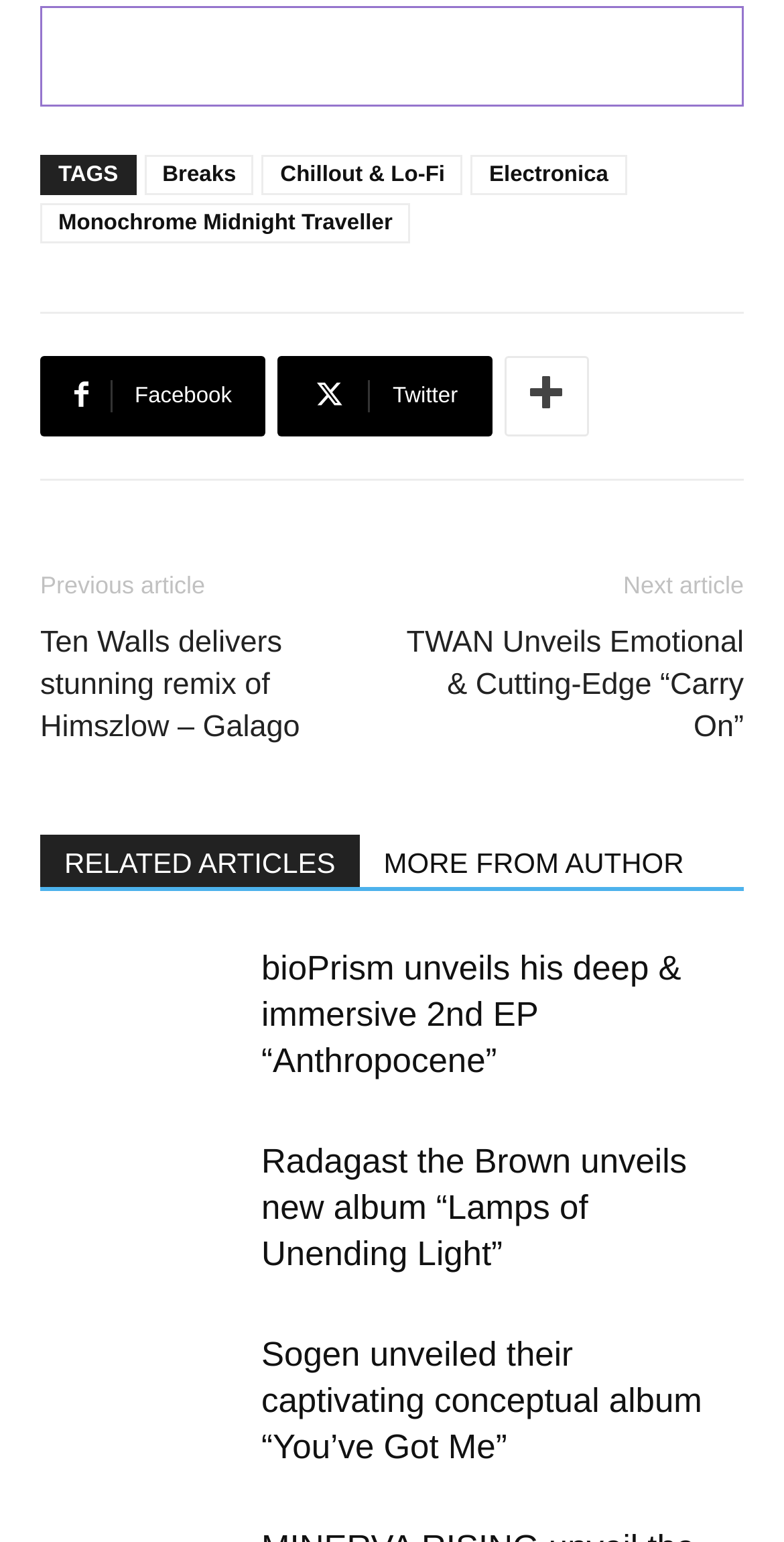Please identify the bounding box coordinates of the element on the webpage that should be clicked to follow this instruction: "Read the article 'bioPrism takes us on a deep, immersive and transporting musical journey with his blend of Ambient, Techno, and IDM on the Anthropocene EP'". The bounding box coordinates should be given as four float numbers between 0 and 1, formatted as [left, top, right, bottom].

[0.051, 0.613, 0.308, 0.703]